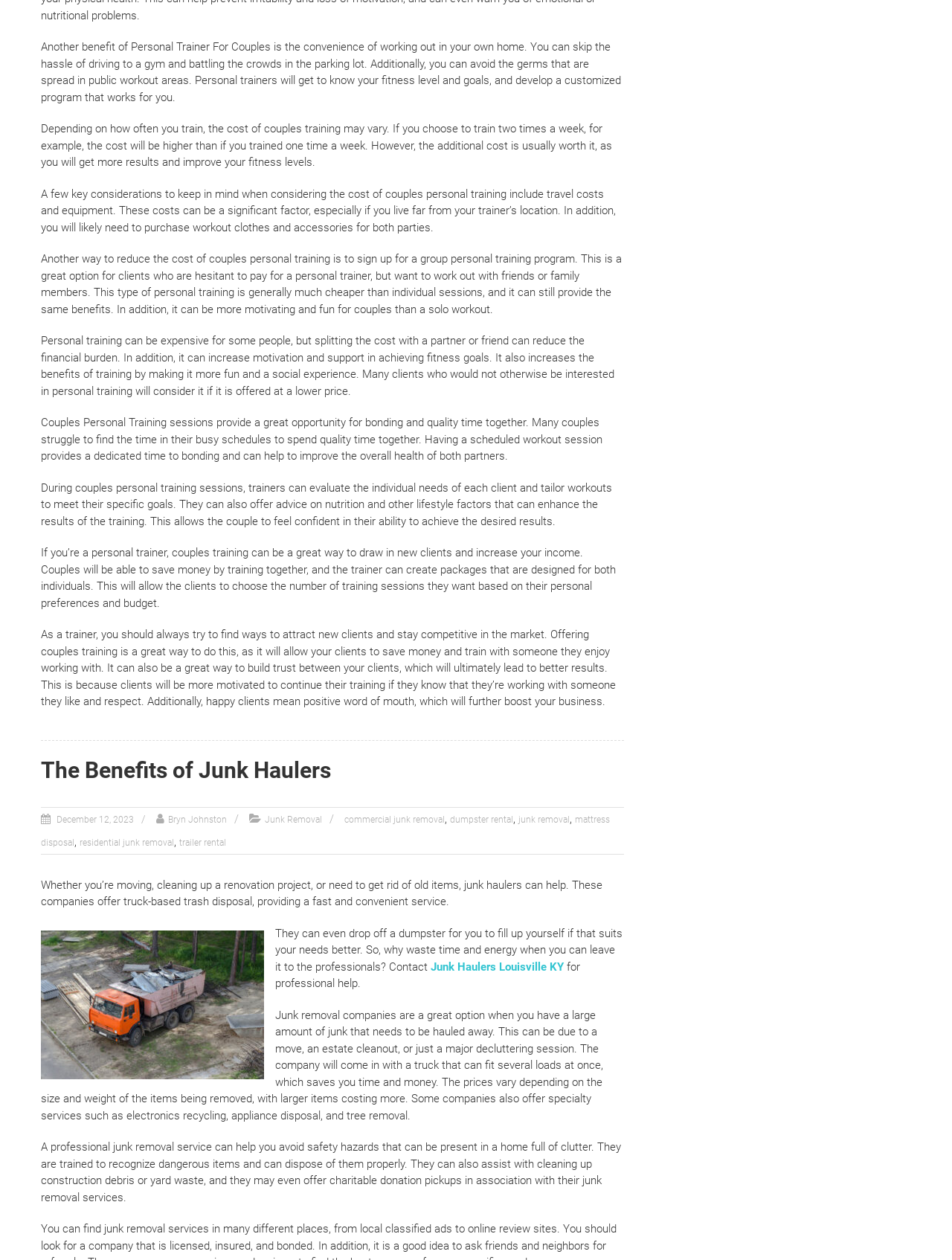Identify the coordinates of the bounding box for the element described below: "residential junk removal". Return the coordinates as four float numbers between 0 and 1: [left, top, right, bottom].

[0.084, 0.664, 0.183, 0.673]